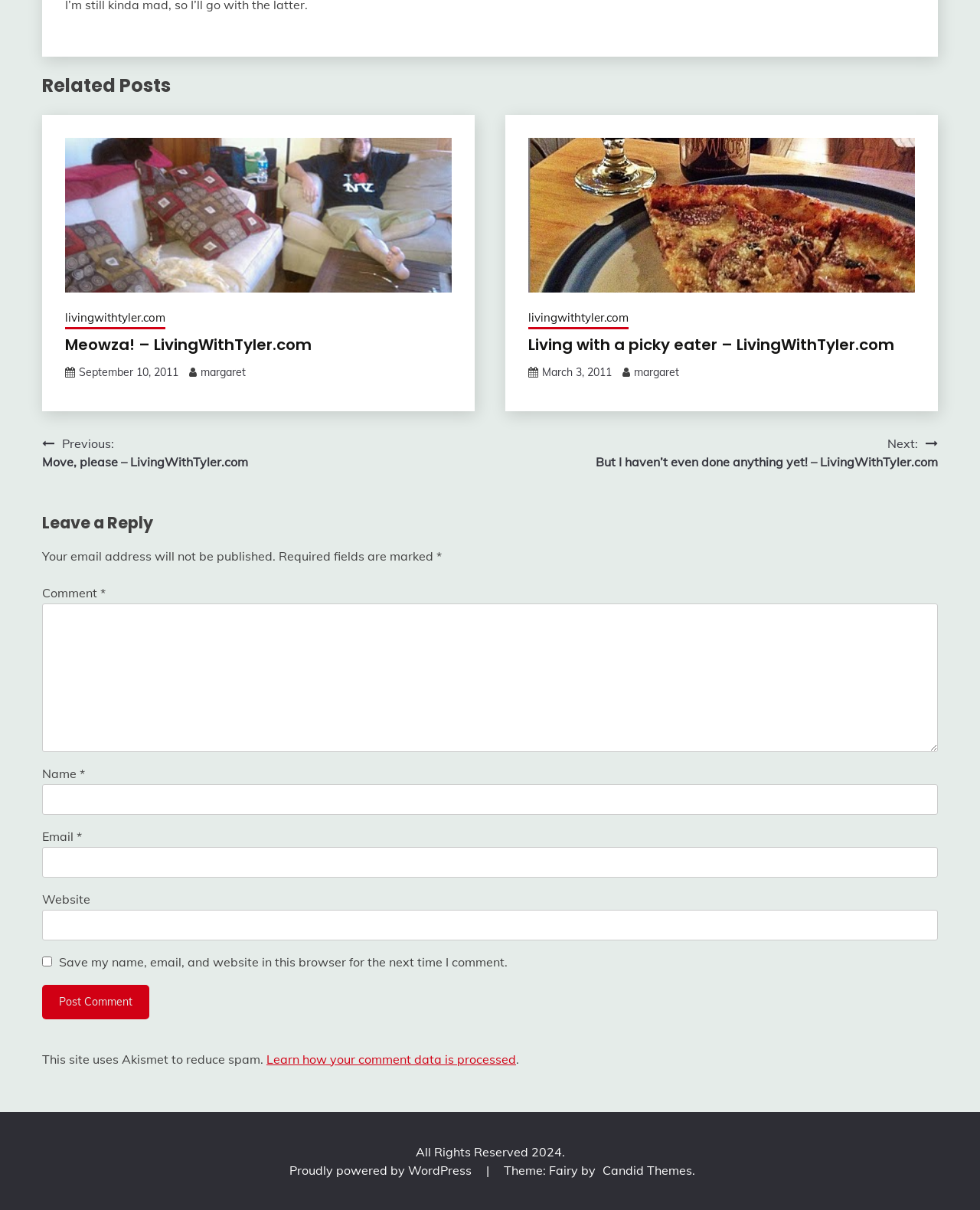Determine the bounding box for the described UI element: "name="submit" value="Post Comment"".

[0.043, 0.814, 0.152, 0.842]